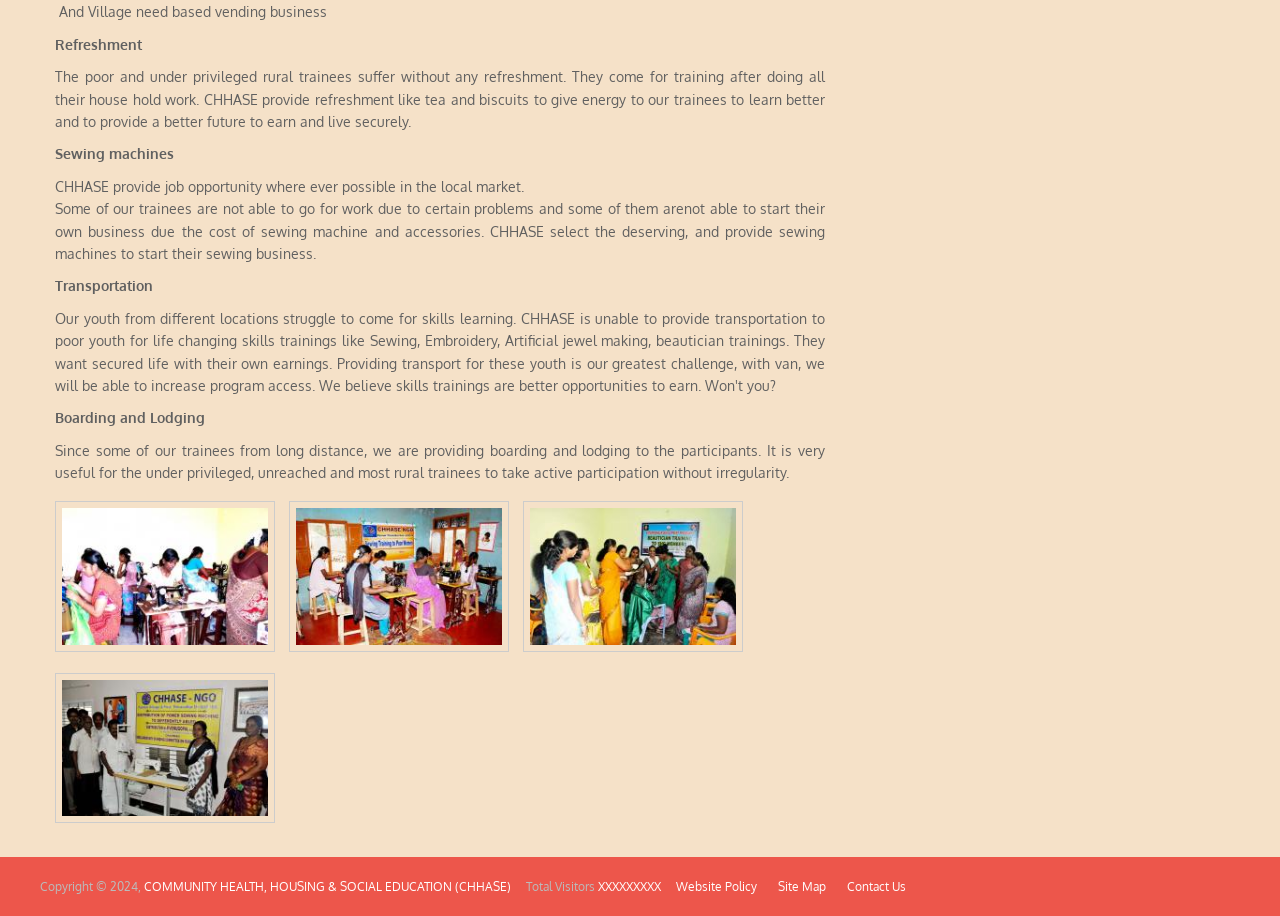Determine the bounding box coordinates of the element's region needed to click to follow the instruction: "Contact Us". Provide these coordinates as four float numbers between 0 and 1, formatted as [left, top, right, bottom].

[0.648, 0.959, 0.708, 0.976]